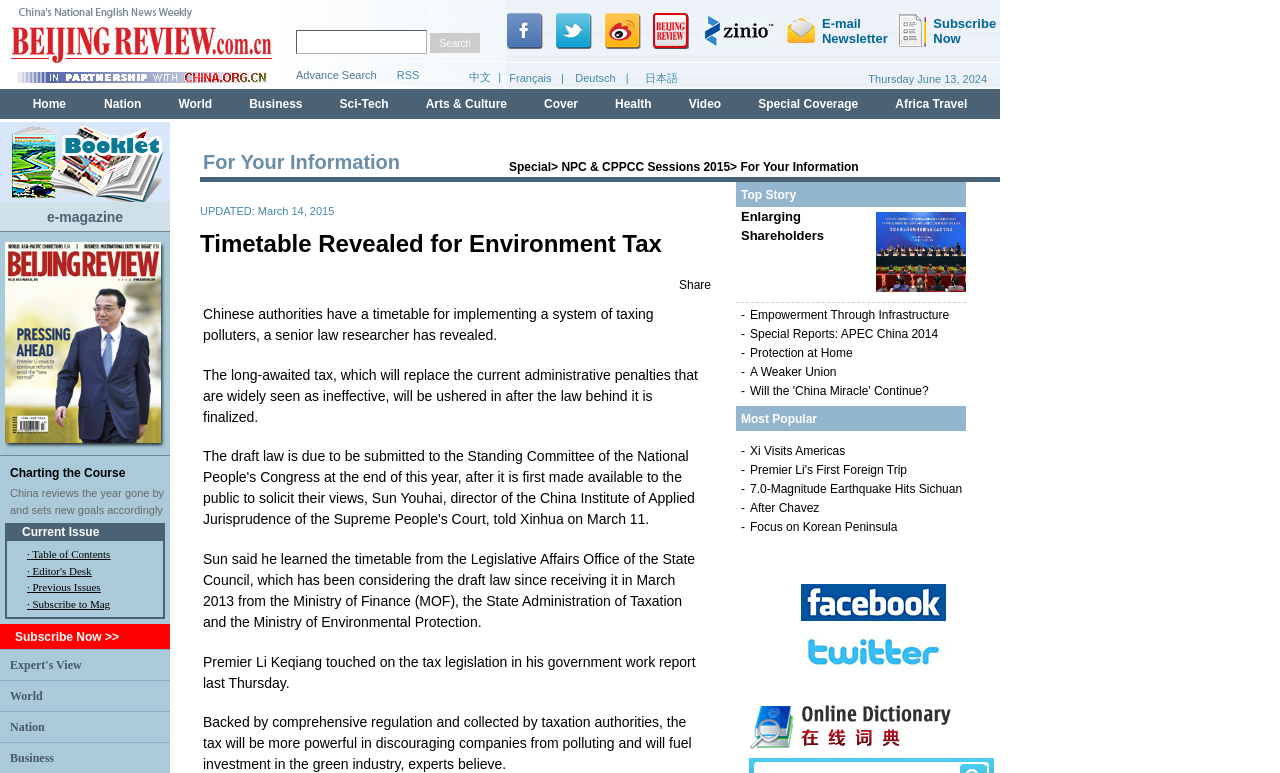Could you specify the bounding box coordinates for the clickable section to complete the following instruction: "View the 'Charting the Course' article"?

[0.008, 0.603, 0.098, 0.621]